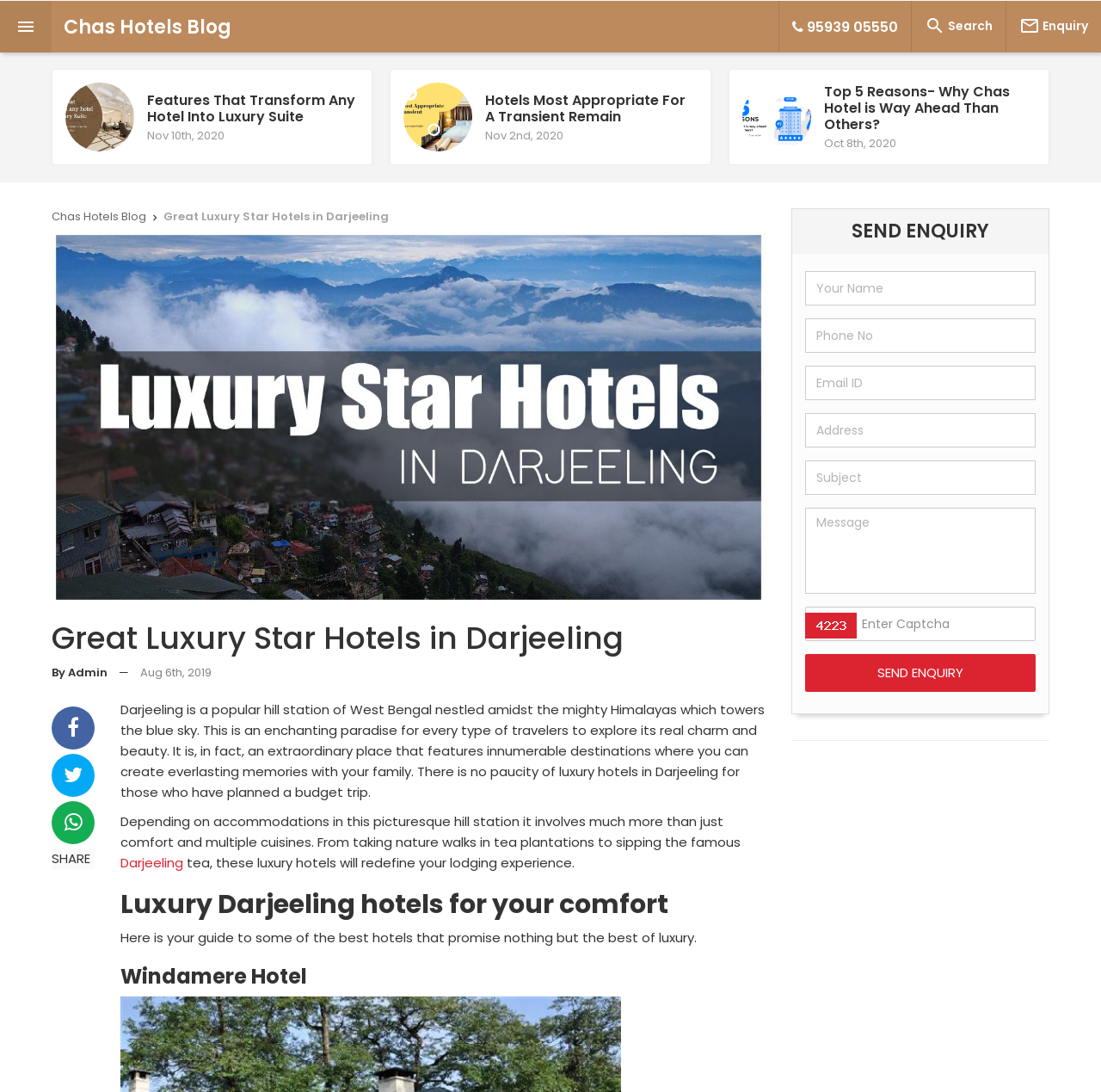What can be done in Darjeeling?
Can you provide a detailed and comprehensive answer to the question?

According to the webpage, Darjeeling offers various activities such as taking nature walks in tea plantations and sipping the famous Darjeeling tea, which is mentioned in the article as part of the luxury hotel experience.